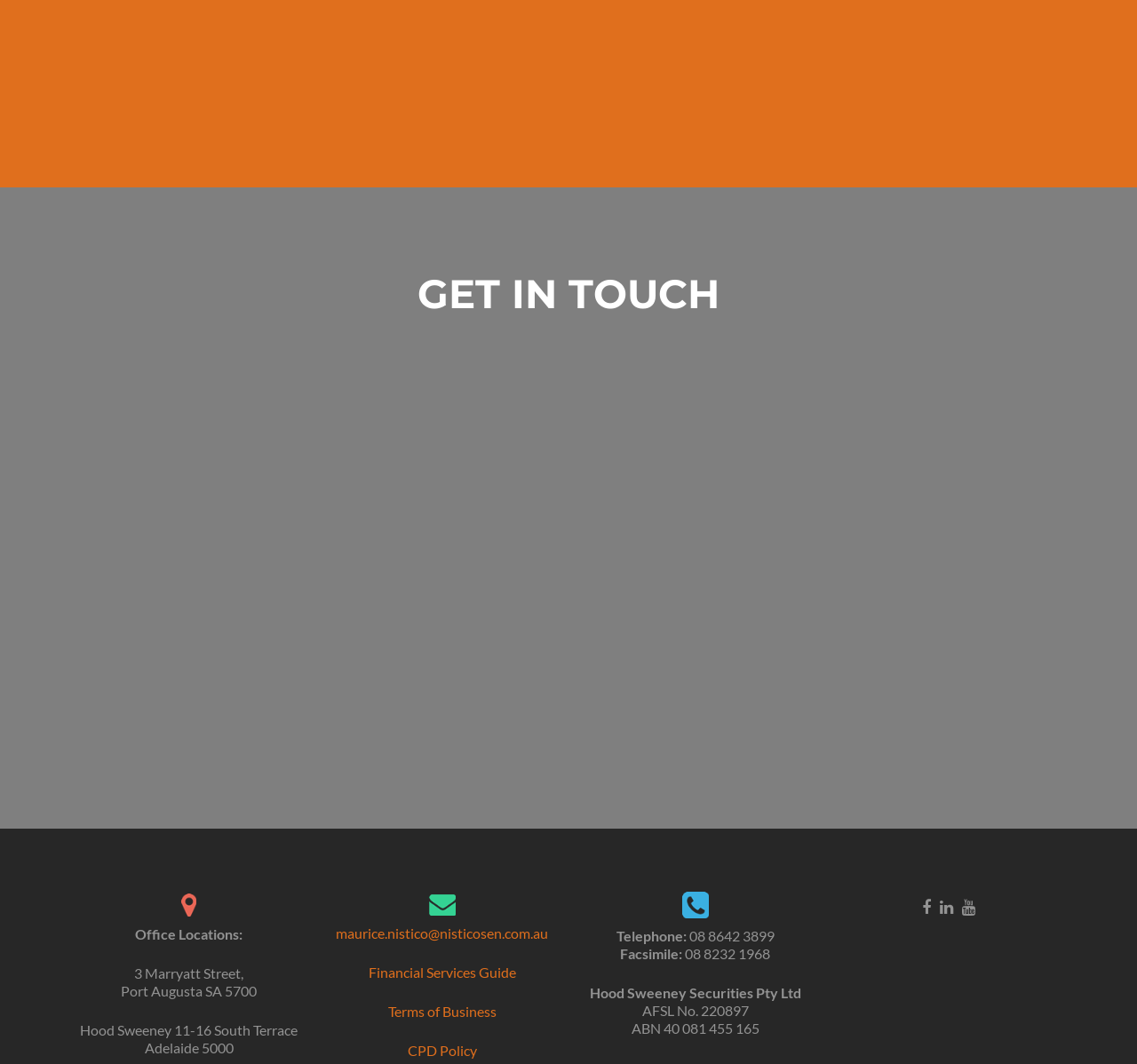Please locate the bounding box coordinates of the element's region that needs to be clicked to follow the instruction: "Click the SEND MESSAGE button". The bounding box coordinates should be provided as four float numbers between 0 and 1, i.e., [left, top, right, bottom].

[0.745, 0.652, 0.887, 0.691]